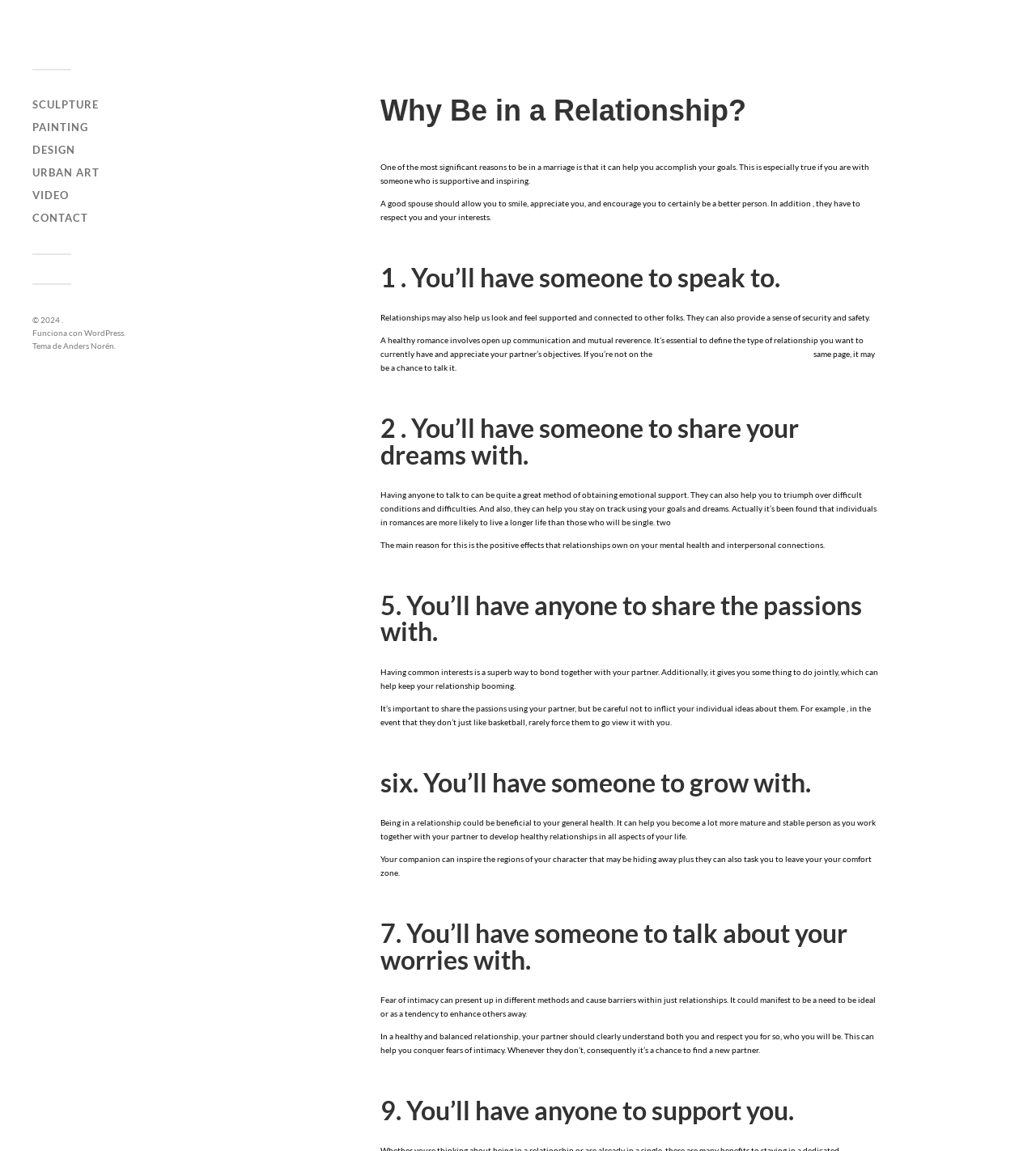Pinpoint the bounding box coordinates of the element to be clicked to execute the instruction: "Click on the 'mailorderbridesx.com/hot/mexican-women' link".

[0.631, 0.303, 0.784, 0.312]